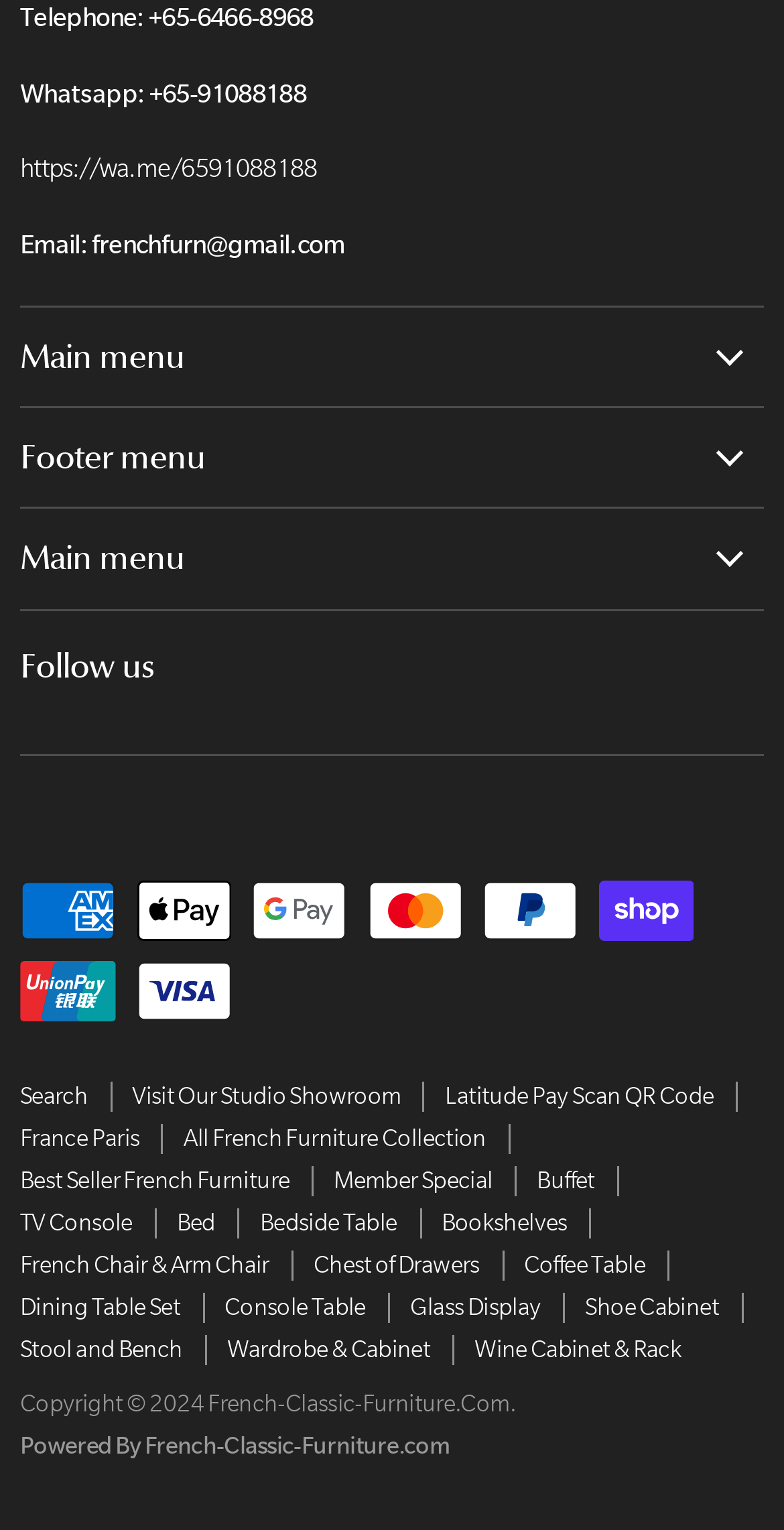Determine the bounding box coordinates for the region that must be clicked to execute the following instruction: "View Best Seller French Furniture".

[0.026, 0.72, 0.403, 0.739]